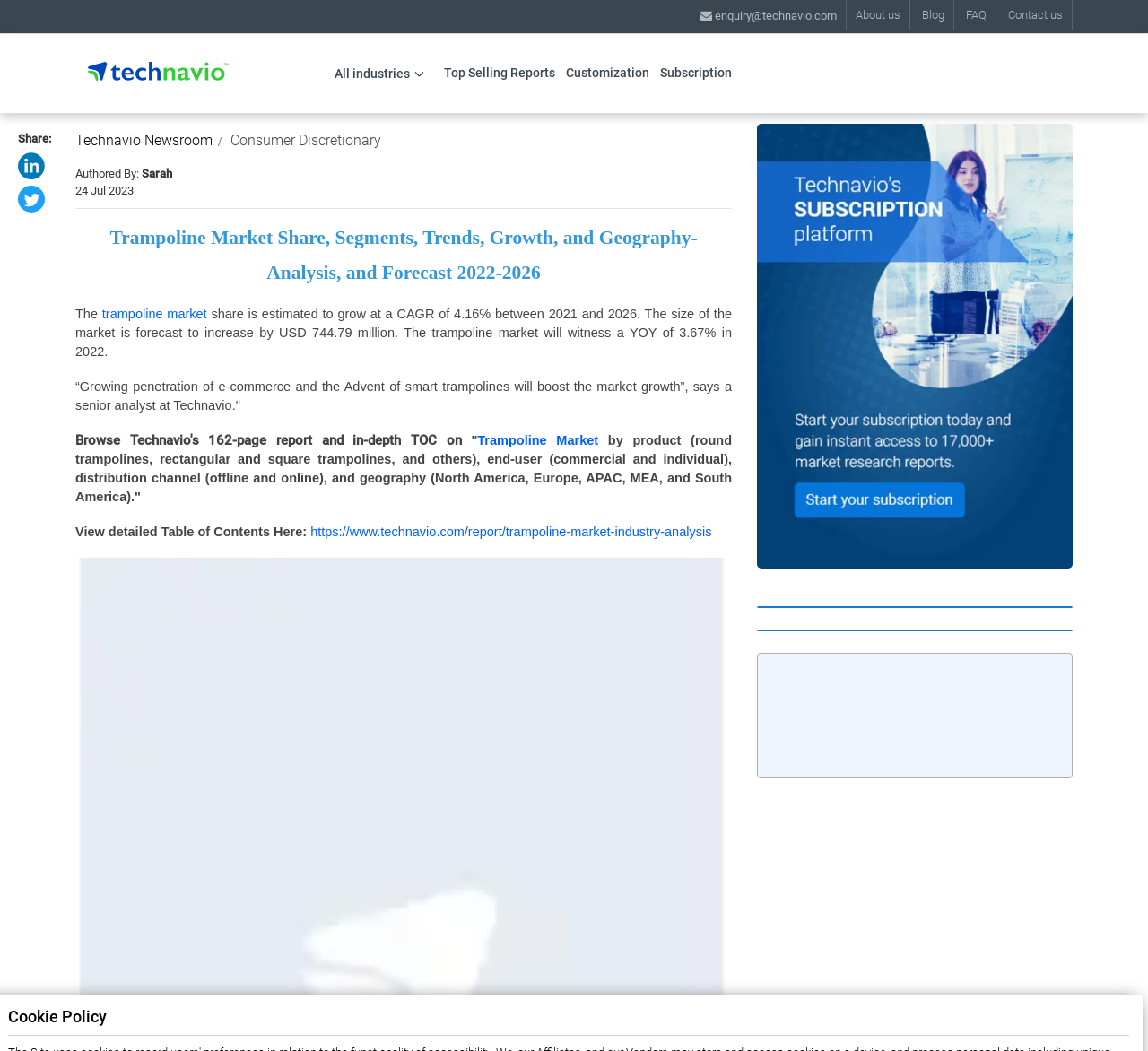Locate the bounding box coordinates of the region to be clicked to comply with the following instruction: "Contact us". The coordinates must be four float numbers between 0 and 1, in the form [left, top, right, bottom].

[0.87, 0.0, 0.934, 0.028]